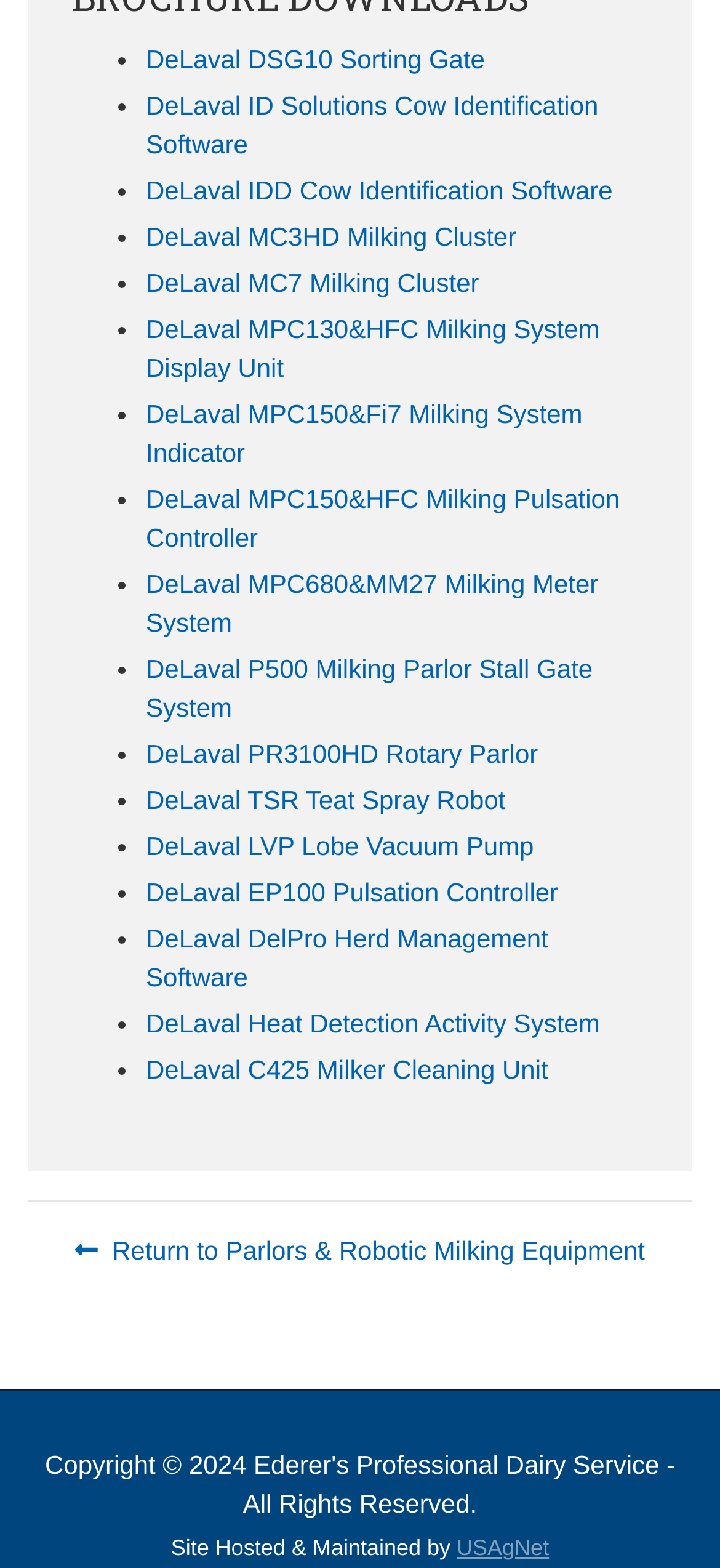Please provide the bounding box coordinates in the format (top-left x, top-left y, bottom-right x, bottom-right y). Remember, all values are floating point numbers between 0 and 1. What is the bounding box coordinate of the region described as: List of Topics

None